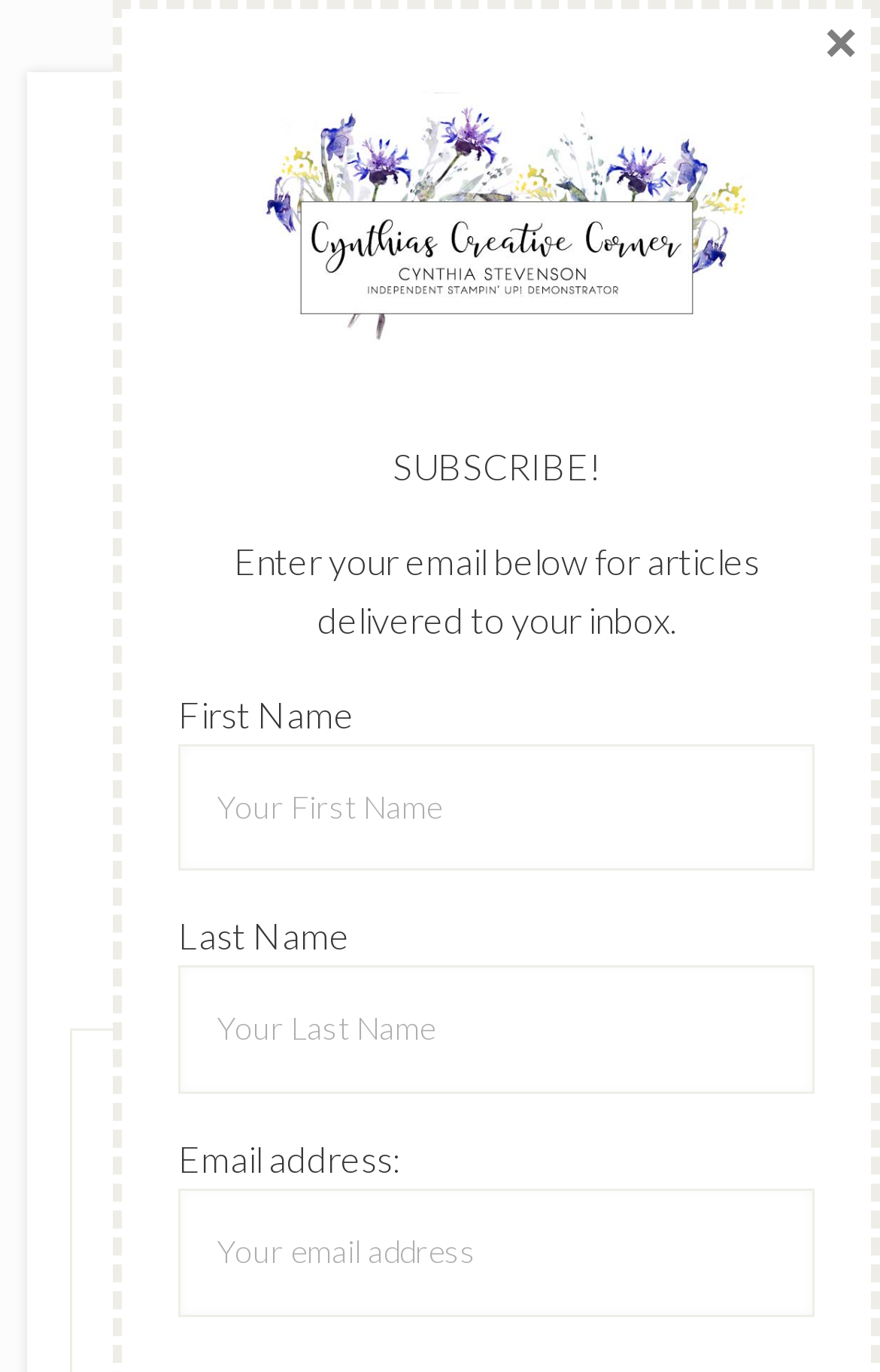Determine the bounding box coordinates for the UI element with the following description: "Menu". The coordinates should be four float numbers between 0 and 1, represented as [left, top, right, bottom].

[0.08, 0.085, 0.92, 0.171]